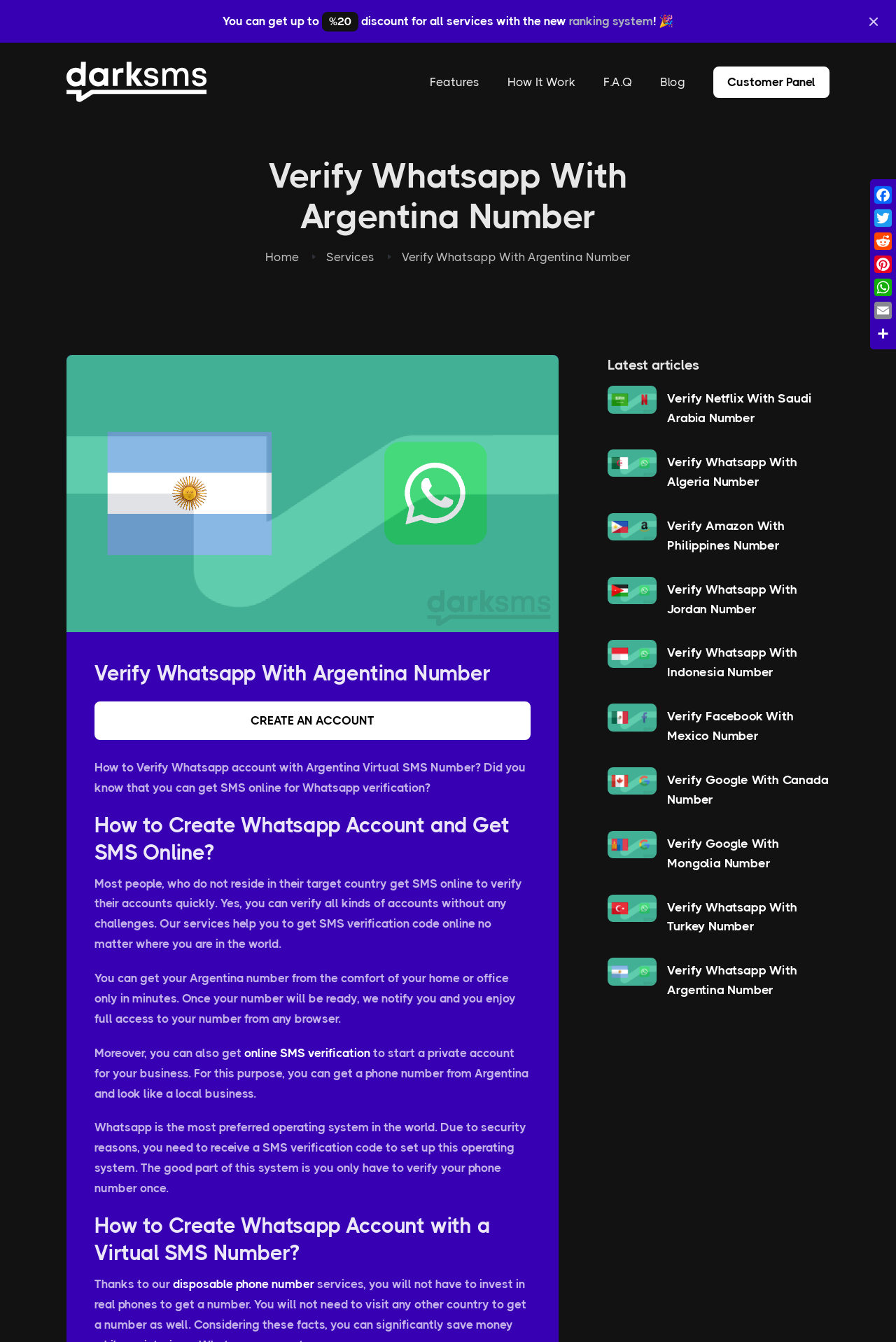What is required to set up Whatsapp?
Please provide a detailed and comprehensive answer to the question.

According to the webpage, Whatsapp requires a SMS verification code to set up, and the service provided by the webpage helps users to receive this code online.